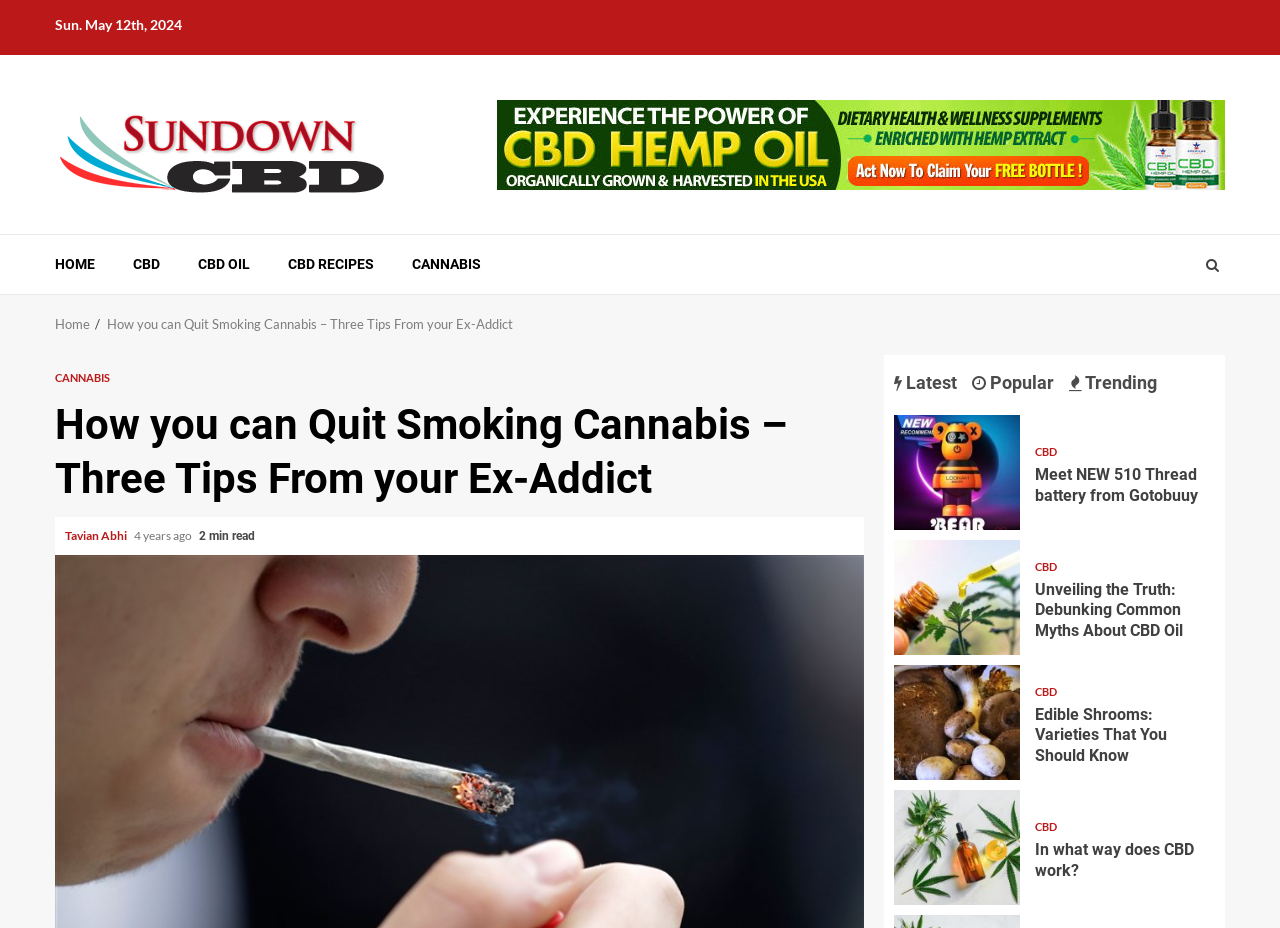Locate the bounding box of the UI element with the following description: "Trending".

[0.835, 0.398, 0.912, 0.426]